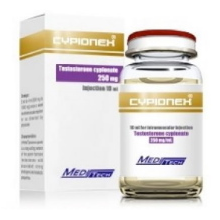Please provide a detailed answer to the question below by examining the image:
What is the purpose of using Cypionex?

The purpose of using Cypionex can be inferred from the caption, which states that it is used to enhance muscle mass and improve physical performance, reflecting its significance in both medical and athletic contexts.